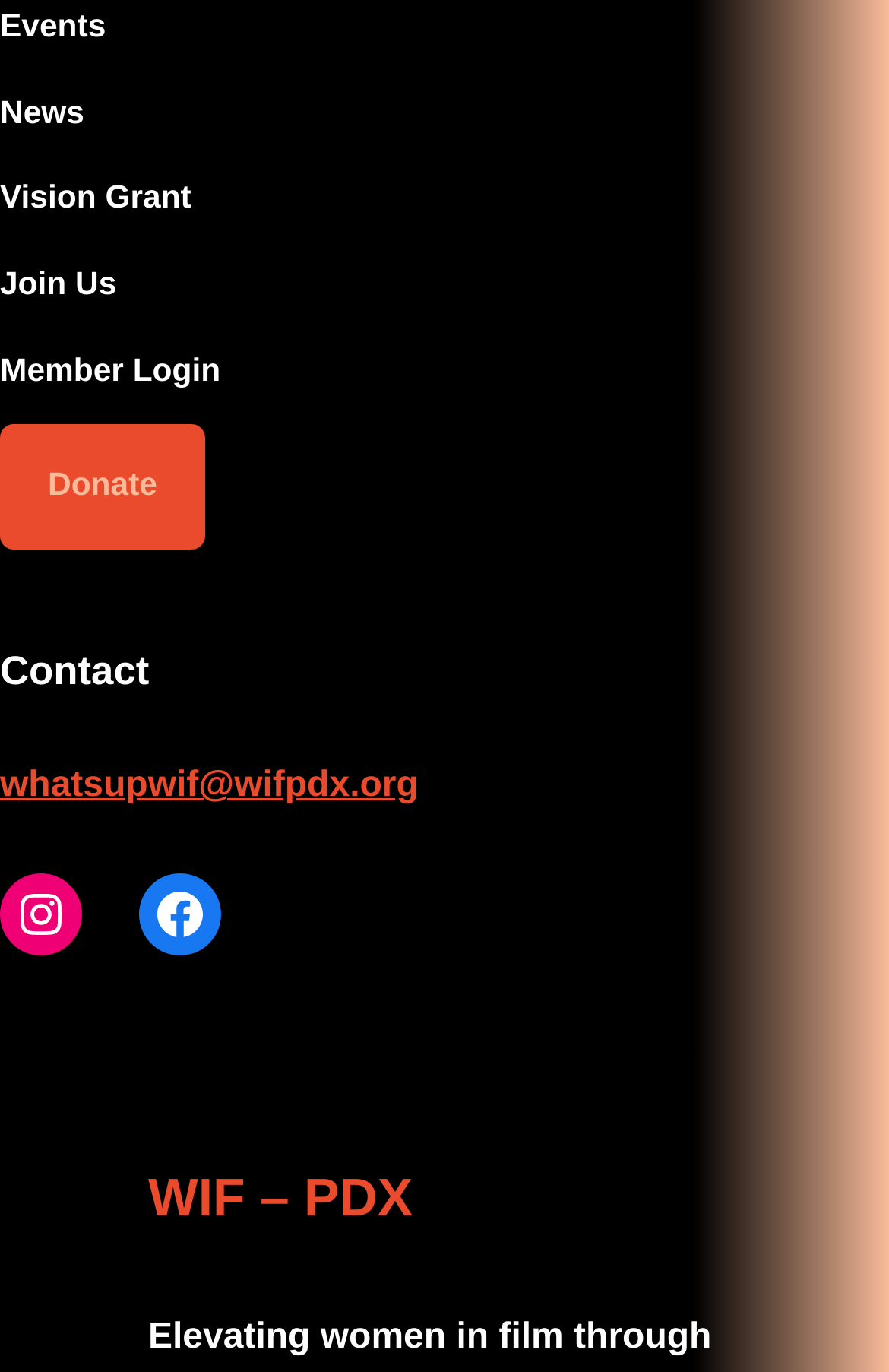Locate the bounding box coordinates of the segment that needs to be clicked to meet this instruction: "Login as a member".

[0.0, 0.252, 0.248, 0.29]